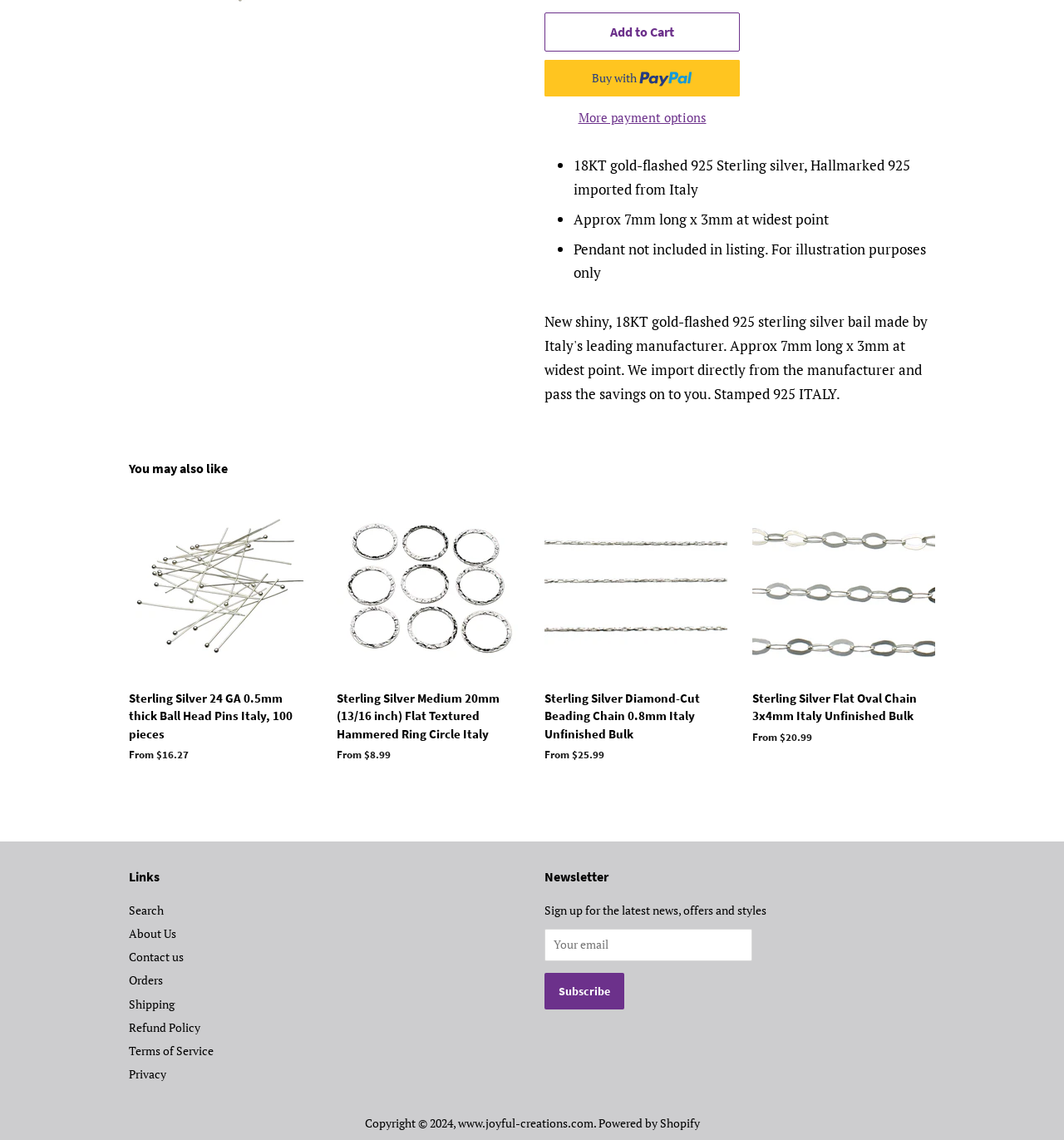Please find the bounding box for the UI element described by: "Add to Cart".

[0.512, 0.011, 0.695, 0.045]